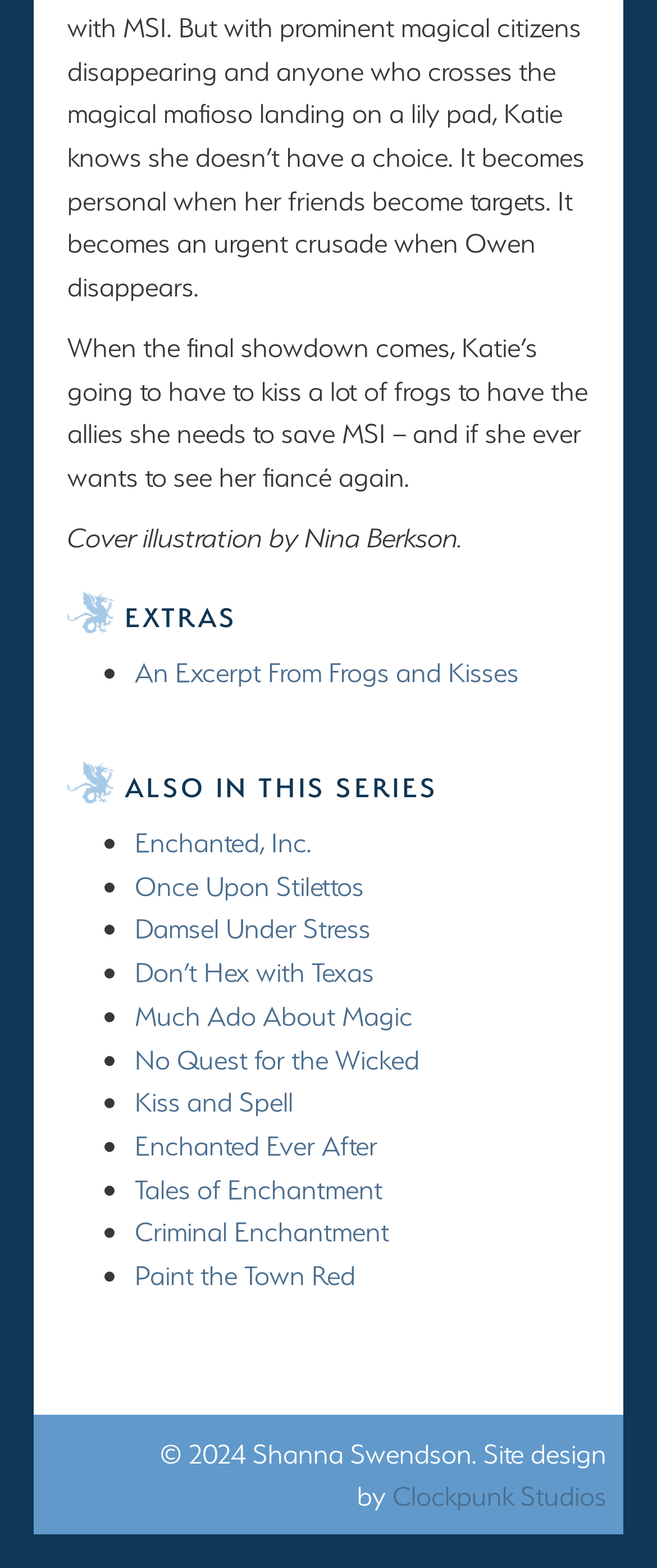From the screenshot, find the bounding box of the UI element matching this description: "Enchanted, Inc.". Supply the bounding box coordinates in the form [left, top, right, bottom], each a float between 0 and 1.

[0.205, 0.525, 0.474, 0.548]